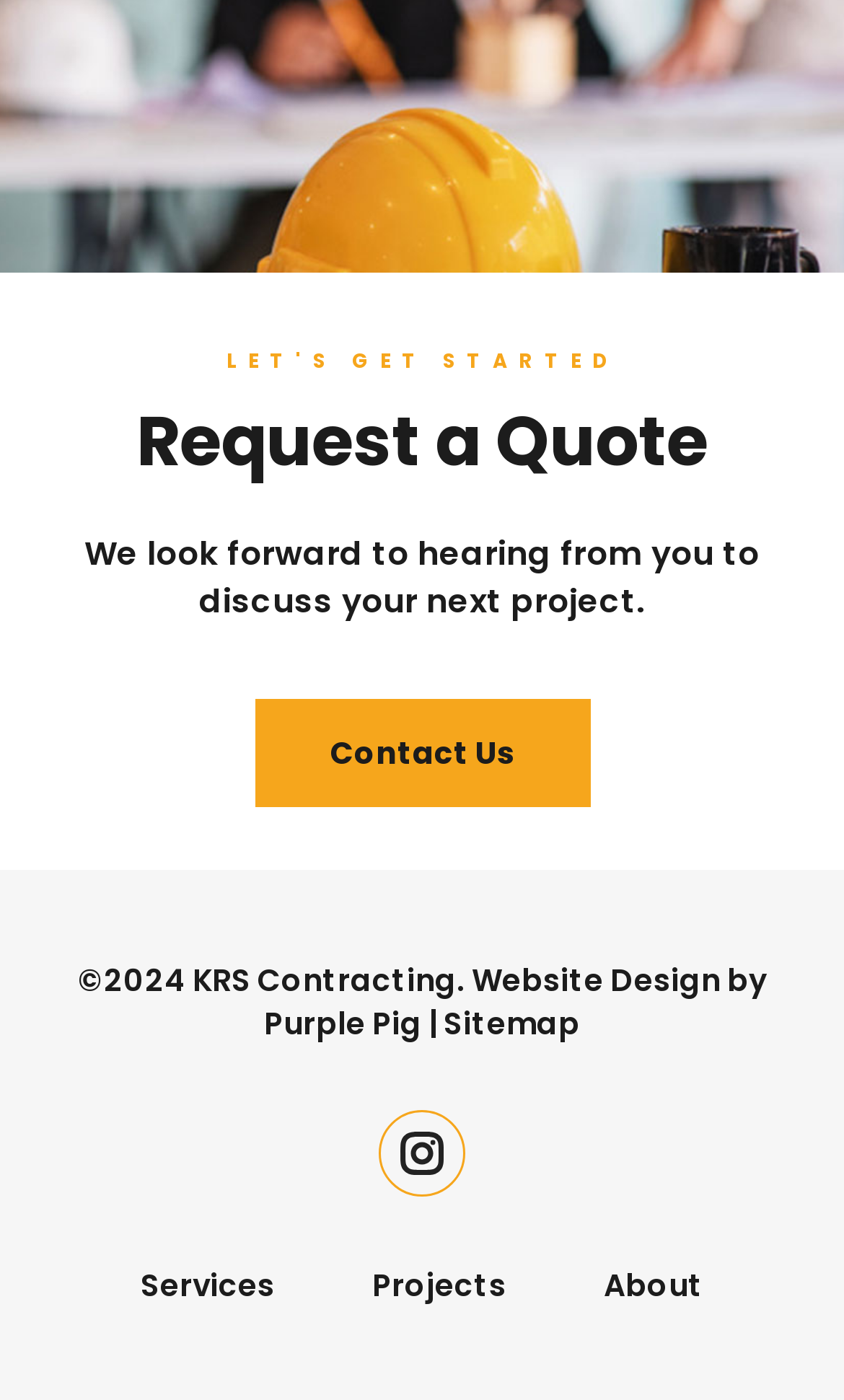Please answer the following question as detailed as possible based on the image: 
What is the position of the 'Request a Quote' heading on the page?

By comparing the y1 and y2 coordinates of the bounding boxes, I determined that the 'Request a Quote' heading is positioned above the 'We look forward...' heading on the page.